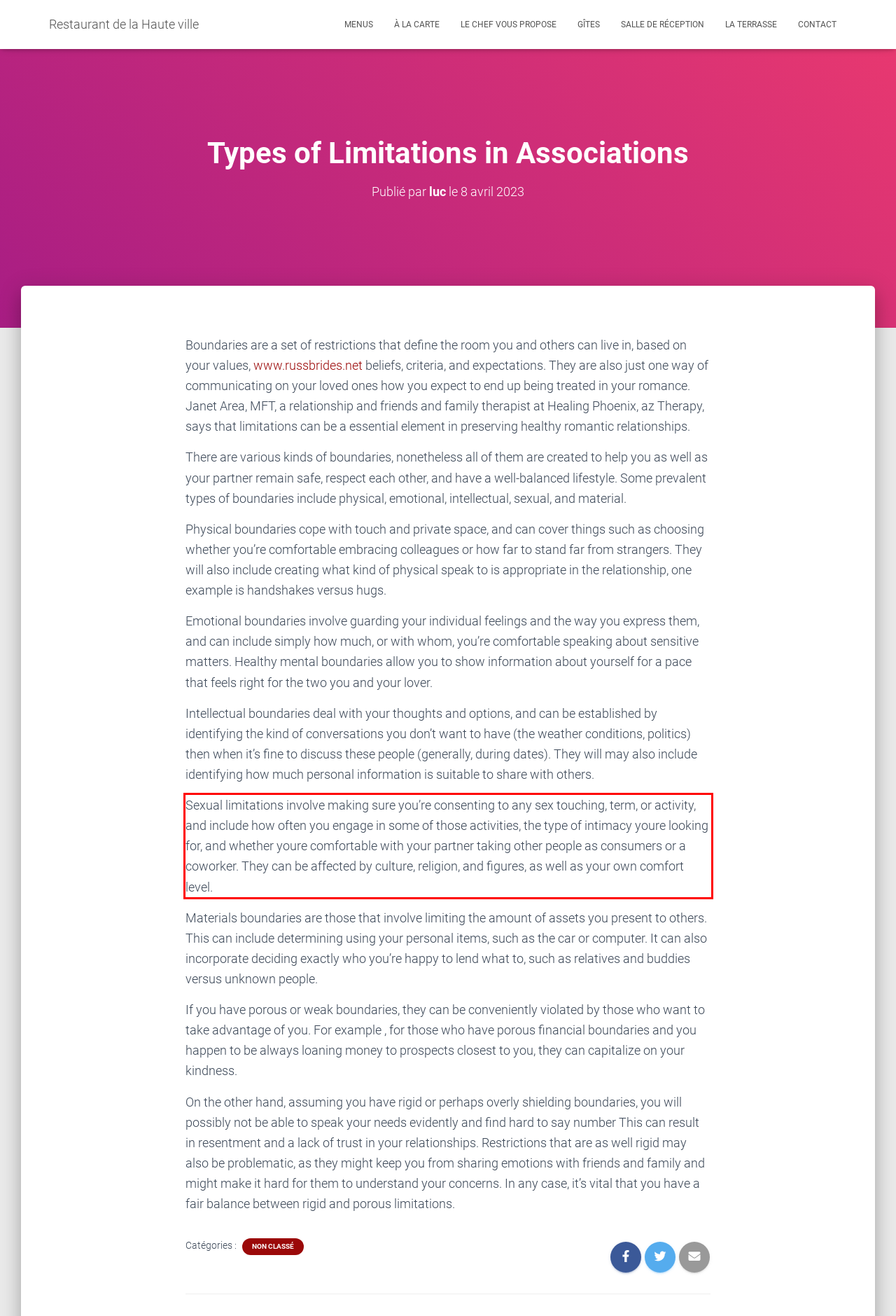Please examine the webpage screenshot containing a red bounding box and use OCR to recognize and output the text inside the red bounding box.

Sexual limitations involve making sure you’re consenting to any sex touching, term, or activity, and include how often you engage in some of those activities, the type of intimacy youre looking for, and whether youre comfortable with your partner taking other people as consumers or a coworker. They can be affected by culture, religion, and figures, as well as your own comfort level.